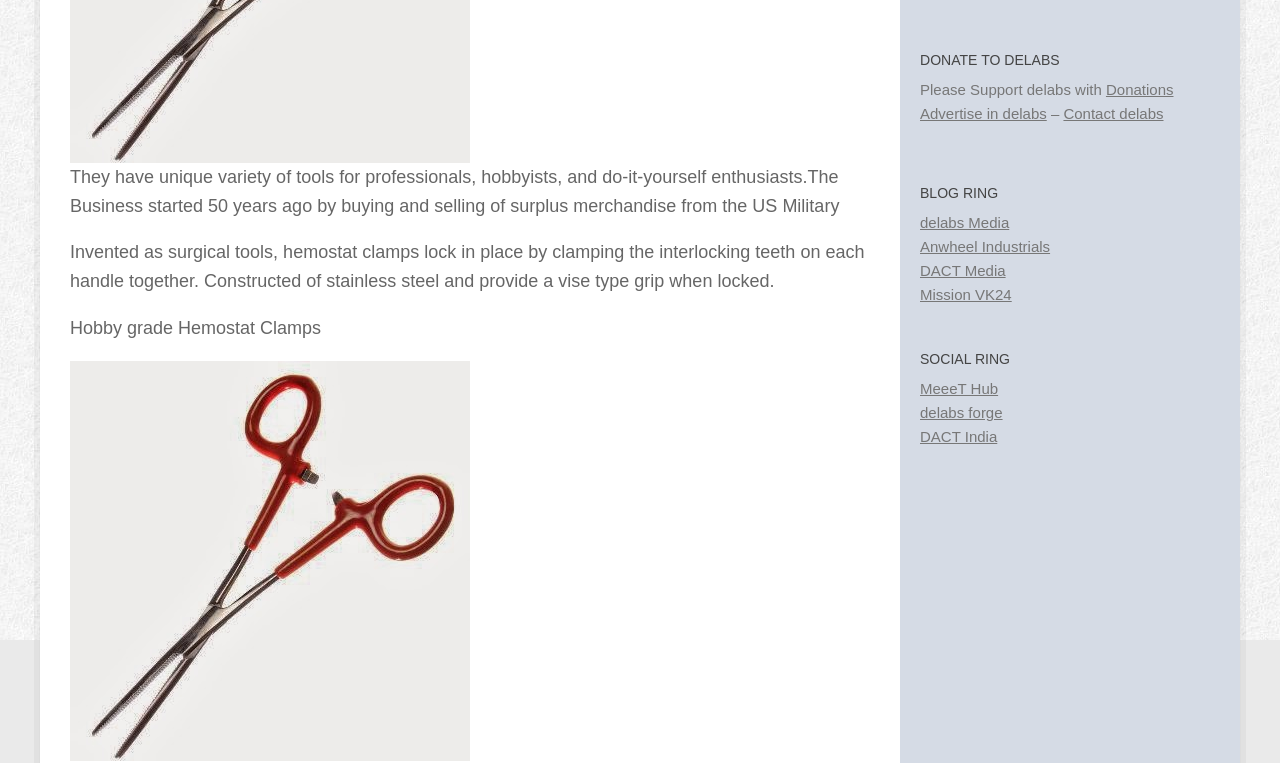Using the format (top-left x, top-left y, bottom-right x, bottom-right y), provide the bounding box coordinates for the described UI element. All values should be floating point numbers between 0 and 1: 5

None